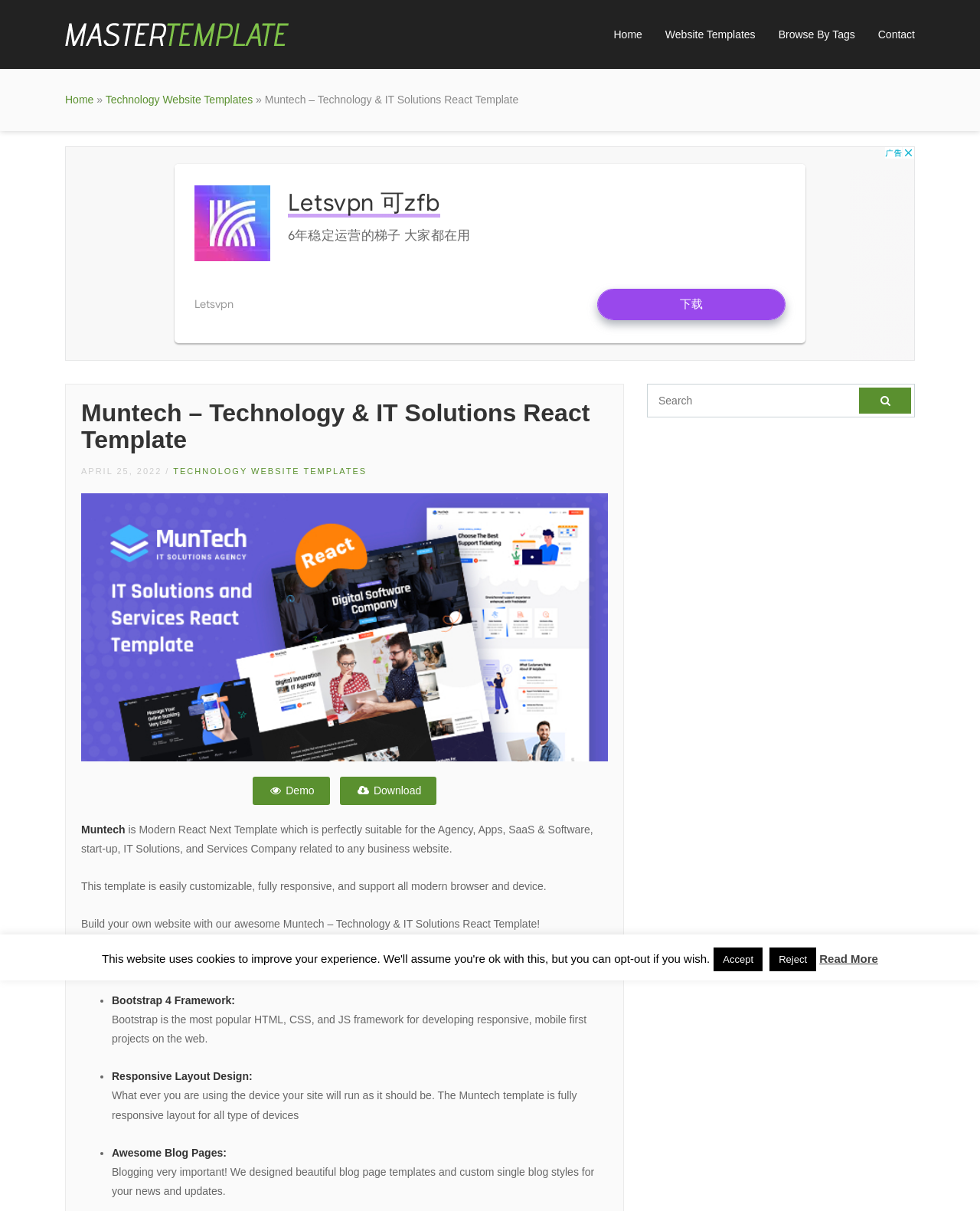Please identify the bounding box coordinates of the element I need to click to follow this instruction: "Click on the Home link".

[0.626, 0.024, 0.655, 0.033]